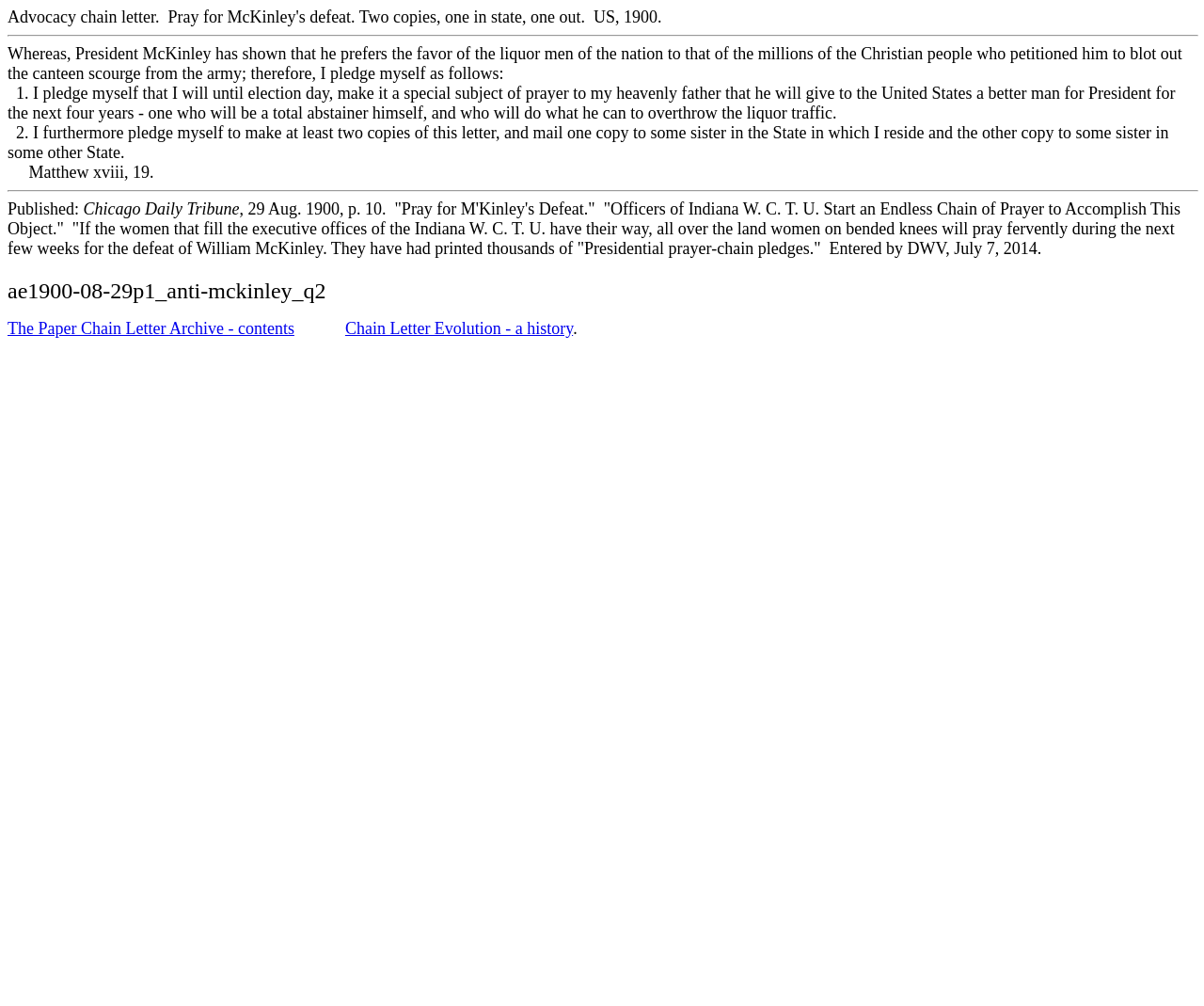Respond to the question below with a single word or phrase:
What is the name of the archive mentioned?

The Paper Chain Letter Archive